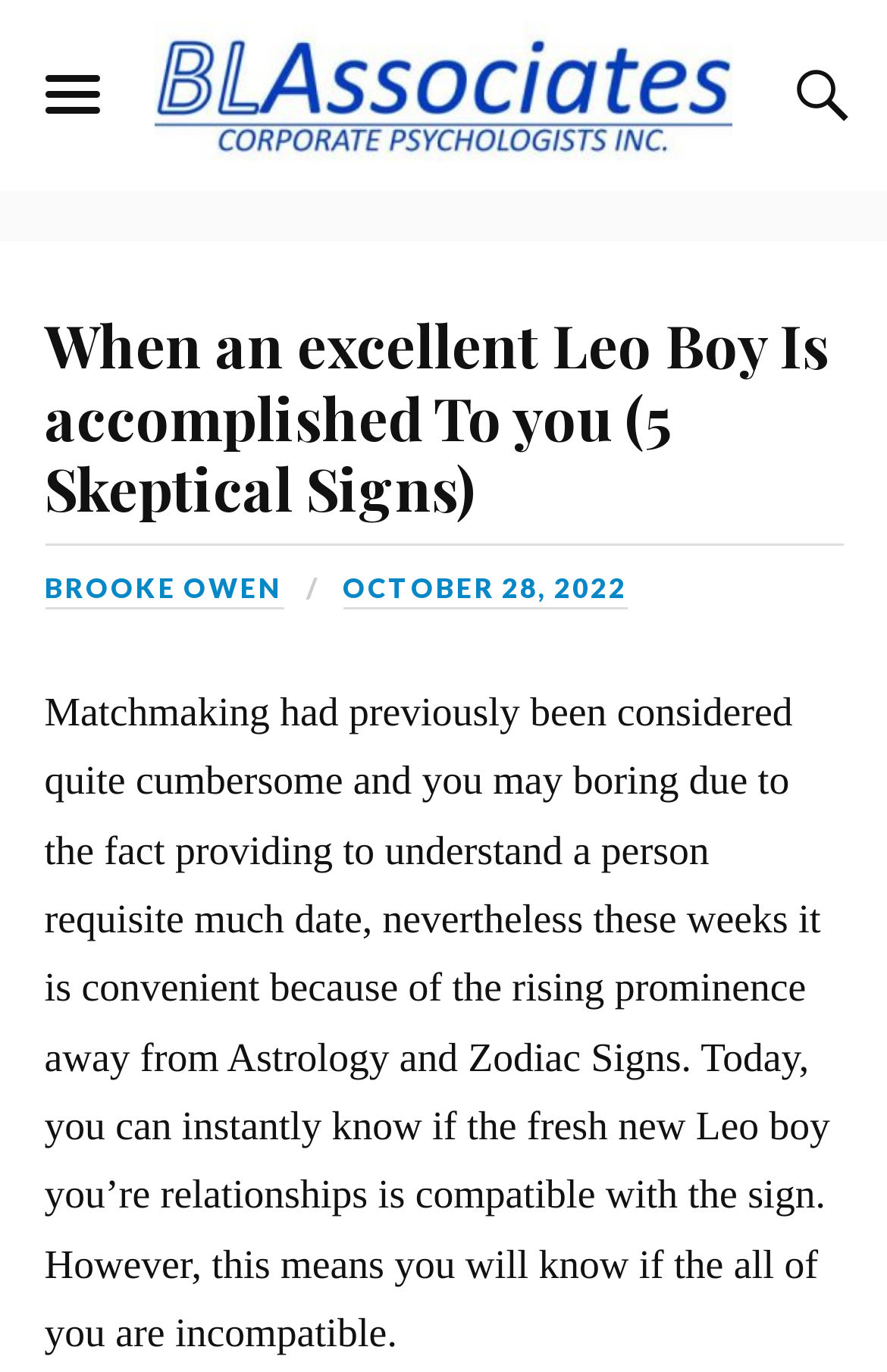What is the topic of the article?
Please provide a single word or phrase as your answer based on the image.

Leo boy compatibility